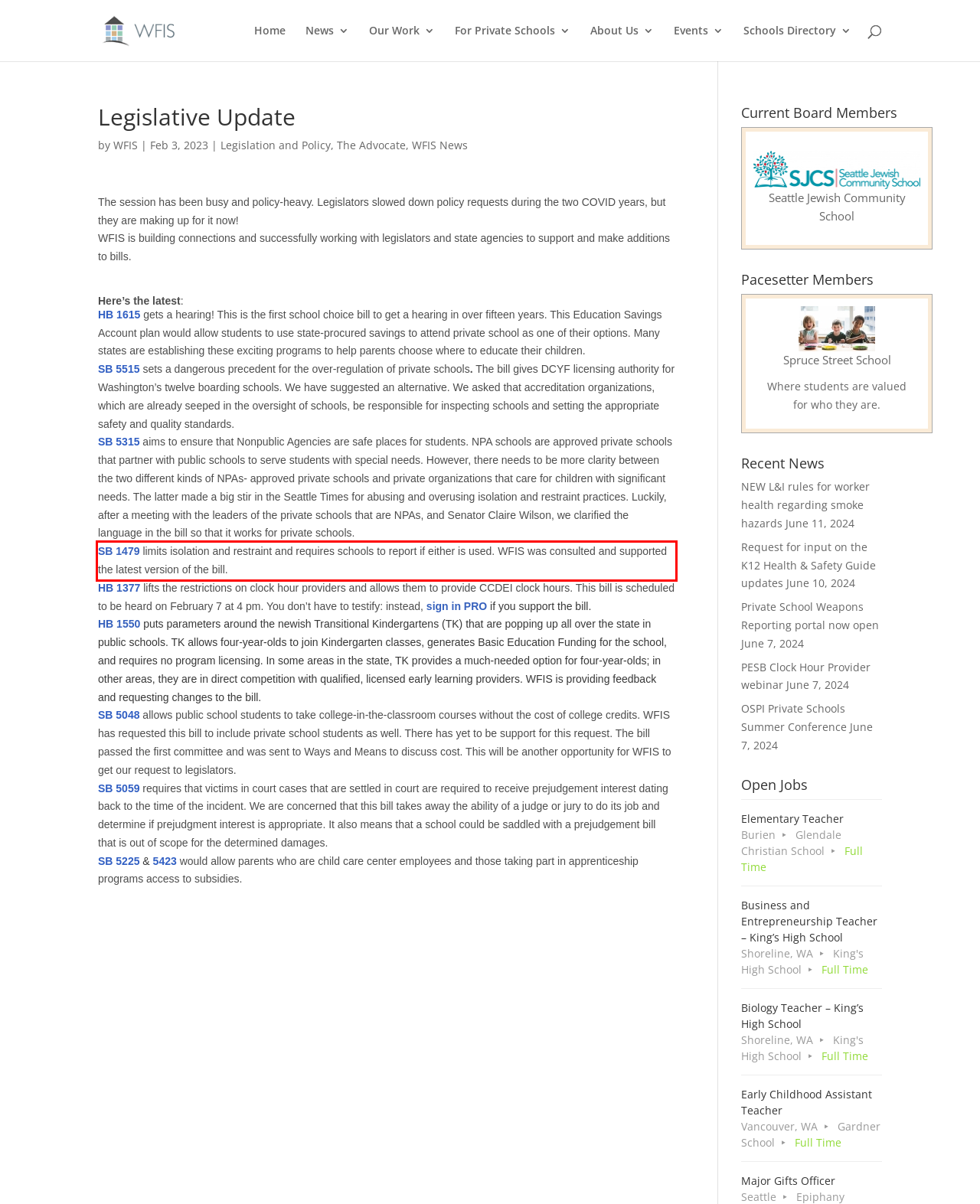By examining the provided screenshot of a webpage, recognize the text within the red bounding box and generate its text content.

SB 1479 limits isolation and restraint and requires schools to report if either is used. WFIS was consulted and supported the latest version of the bill.